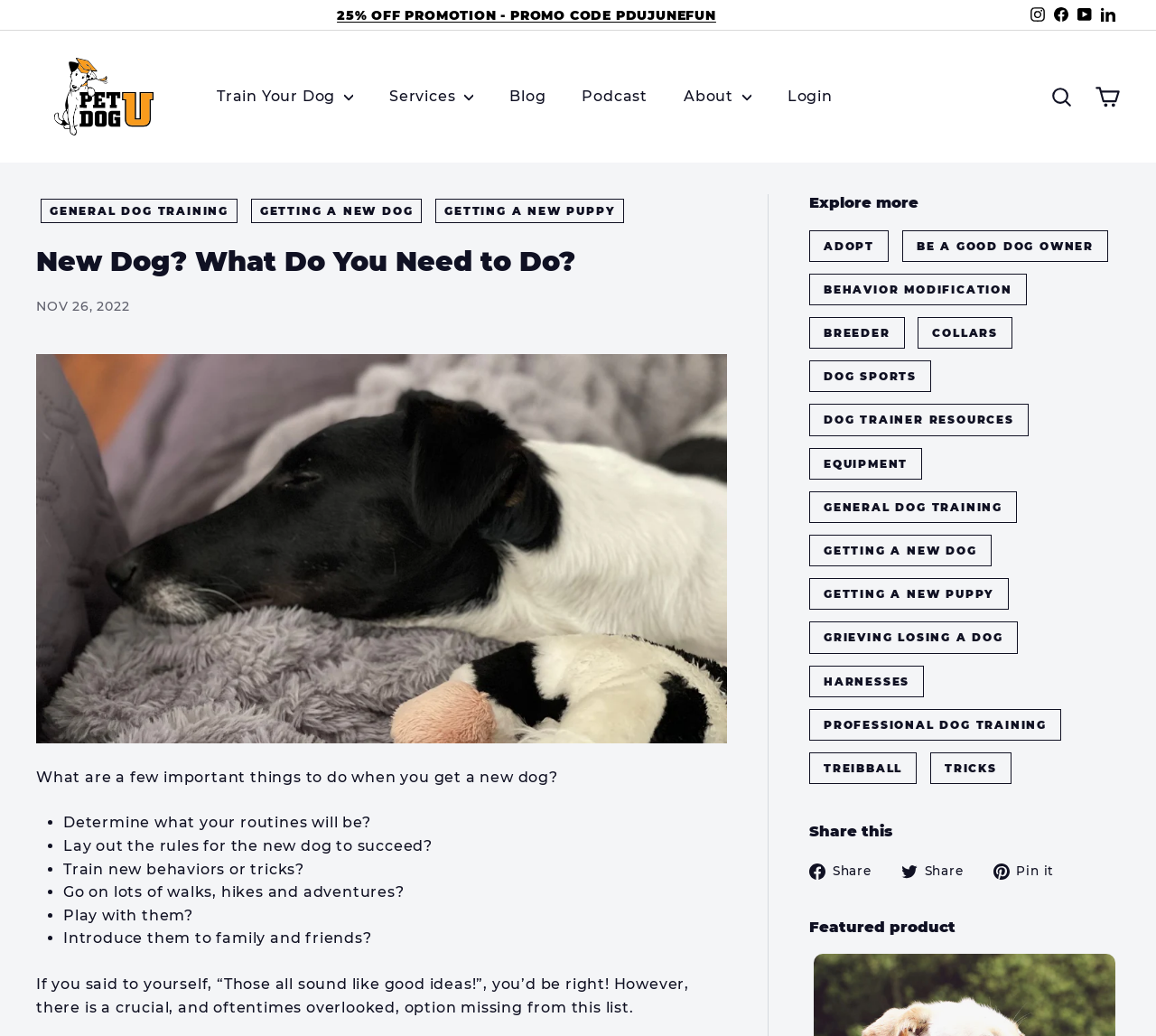Given the webpage screenshot and the description, determine the bounding box coordinates (top-left x, top-left y, bottom-right x, bottom-right y) that define the location of the UI element matching this description: Train Your Dog import 'components/icon';

[0.172, 0.068, 0.321, 0.118]